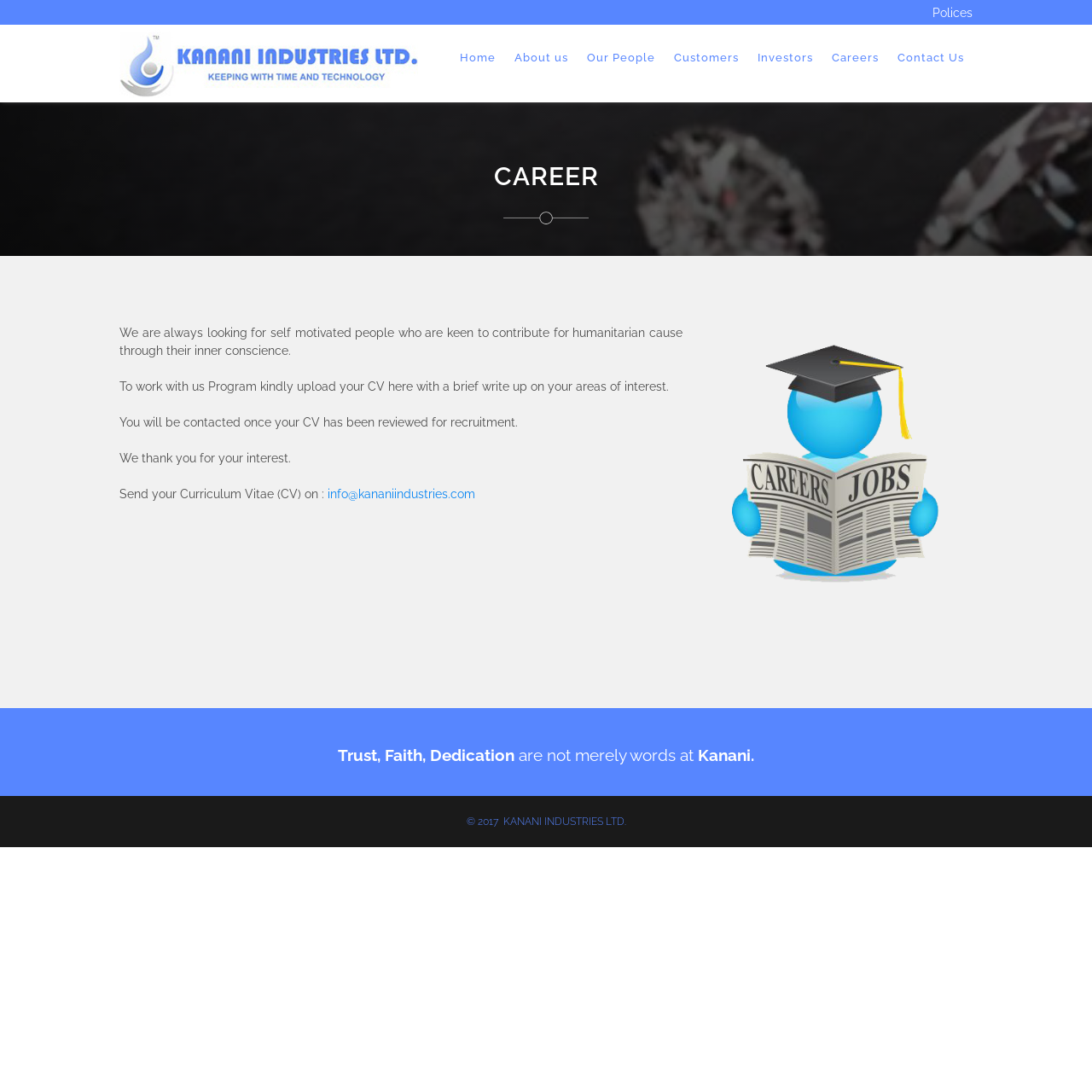Please specify the bounding box coordinates of the clickable region necessary for completing the following instruction: "Send an email to info@kananiindustries.com". The coordinates must consist of four float numbers between 0 and 1, i.e., [left, top, right, bottom].

[0.3, 0.446, 0.435, 0.459]